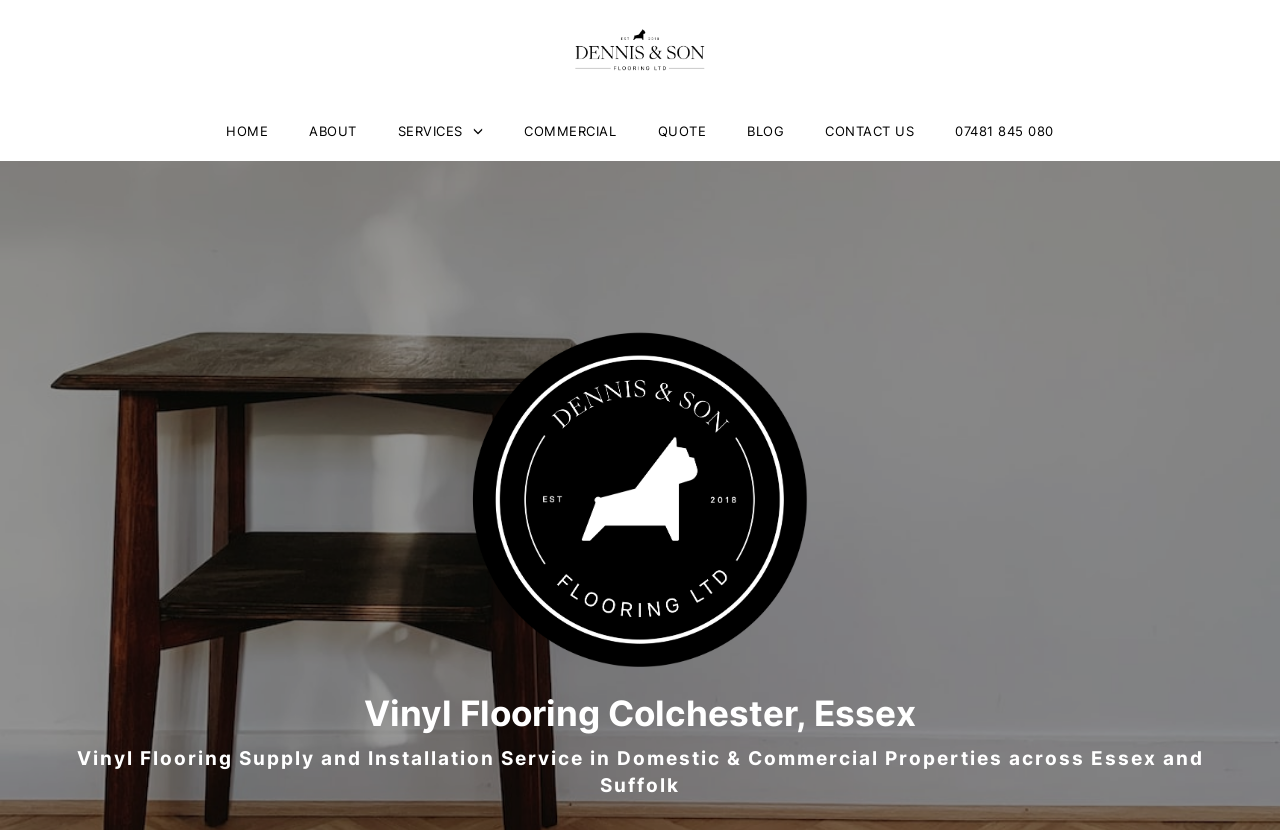Determine the coordinates of the bounding box for the clickable area needed to execute this instruction: "Contact US".

[0.636, 0.14, 0.723, 0.174]